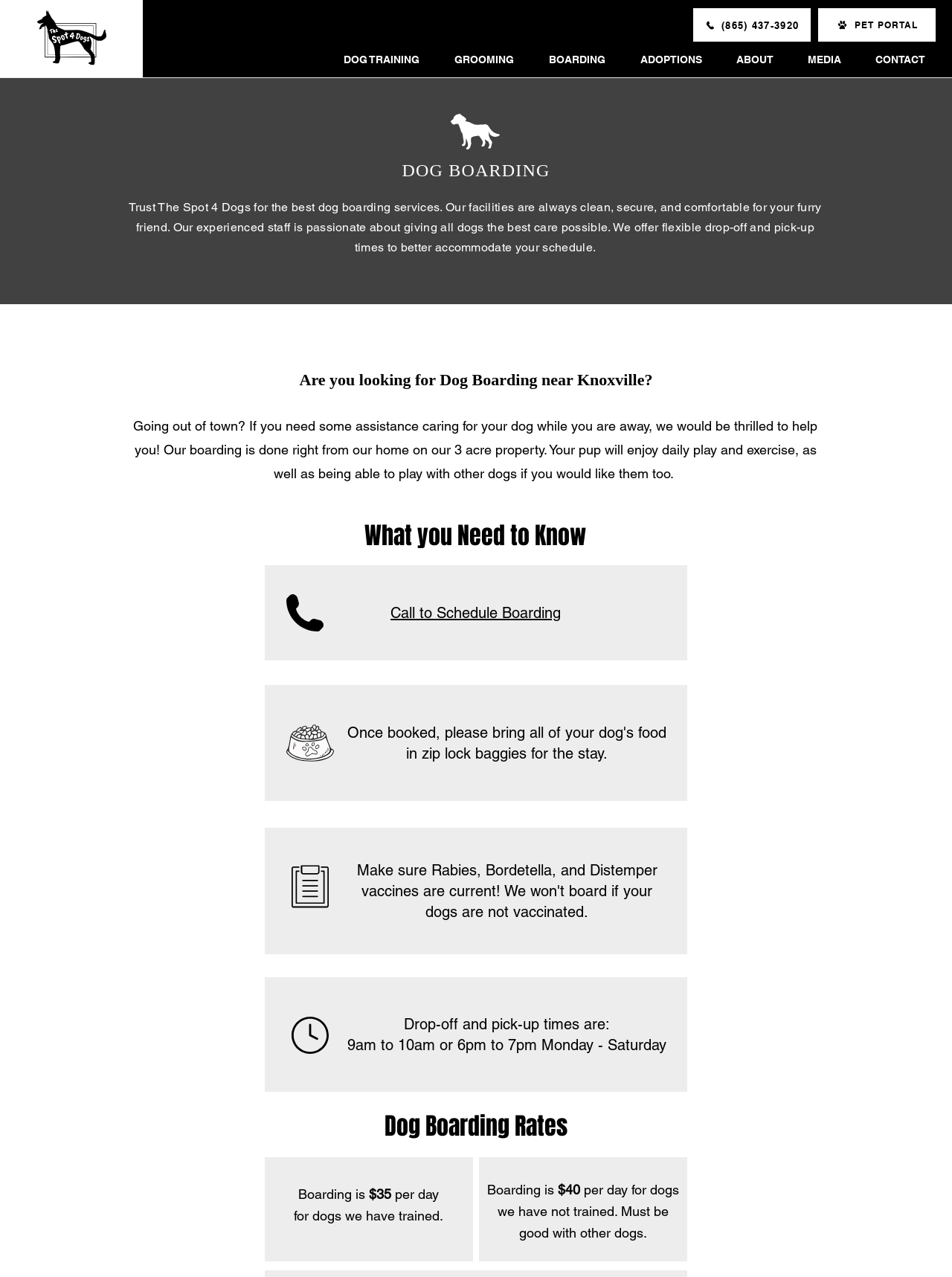Write a detailed summary of the webpage, including text, images, and layout.

The webpage is about dog boarding services provided by The Spot 4 Dogs in Knoxville, TN. At the top left, there is a logo with the text "The Spot 4 Dogs Knoxville, TN" and an image of the same. On the top right, there are two links: a phone number "(865) 437-3920" and "PET PORTAL". 

Below the logo, there is a navigation menu with links to different sections of the website, including "DOG TRAINING", "GROOMING", "BOARDING", "ADOPTIONS", "ABOUT", "MEDIA", and "CONTACT". 

The main content of the webpage is divided into sections. The first section has a heading "DOG BOARDING" and a paragraph describing the dog boarding services, emphasizing the cleanliness, security, and comfort of their facilities. 

The next section has a heading "Are you looking for Dog Boarding near Knoxville?" and a few paragraphs discussing the need for dog boarding services when going out of town. This section also mentions that their boarding is done from their home on a 3-acre property, allowing for daily play and exercise for the dogs.

The following section has a heading "What you Need to Know" and provides more information about their boarding services, including a link to schedule boarding. There is also a section about drop-off and pick-up times, which are from 9 am to 10 am or 6 pm to 7 pm, Monday to Saturday.

Finally, there is a section about "Dog Boarding Rates", which lists the prices as $35 per day for dogs they have trained and $40 per day for dogs they have not trained, with the condition that the dogs must be good with other dogs.